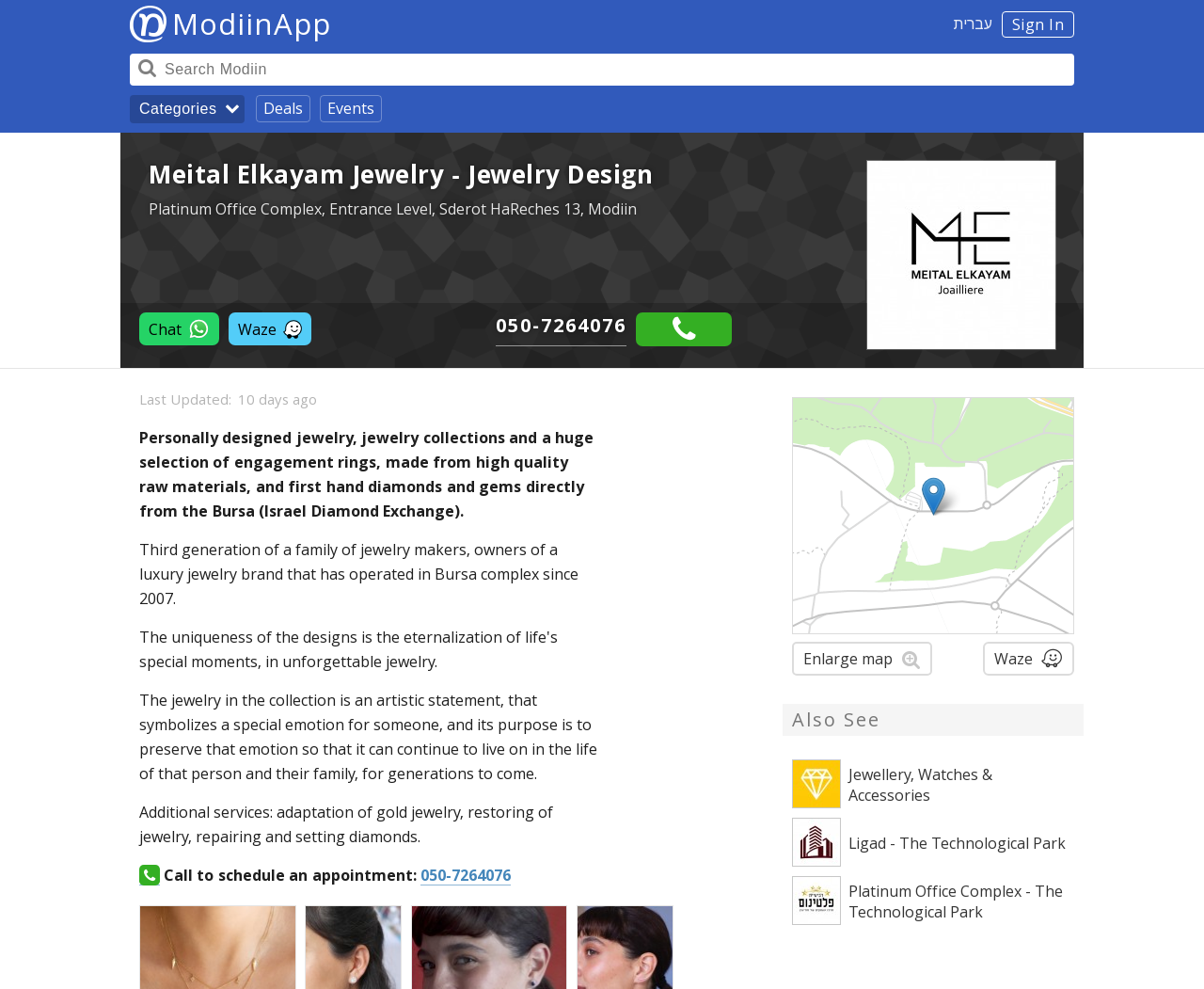Identify the coordinates of the bounding box for the element that must be clicked to accomplish the instruction: "Chat with the jewelry designer".

[0.116, 0.316, 0.182, 0.349]